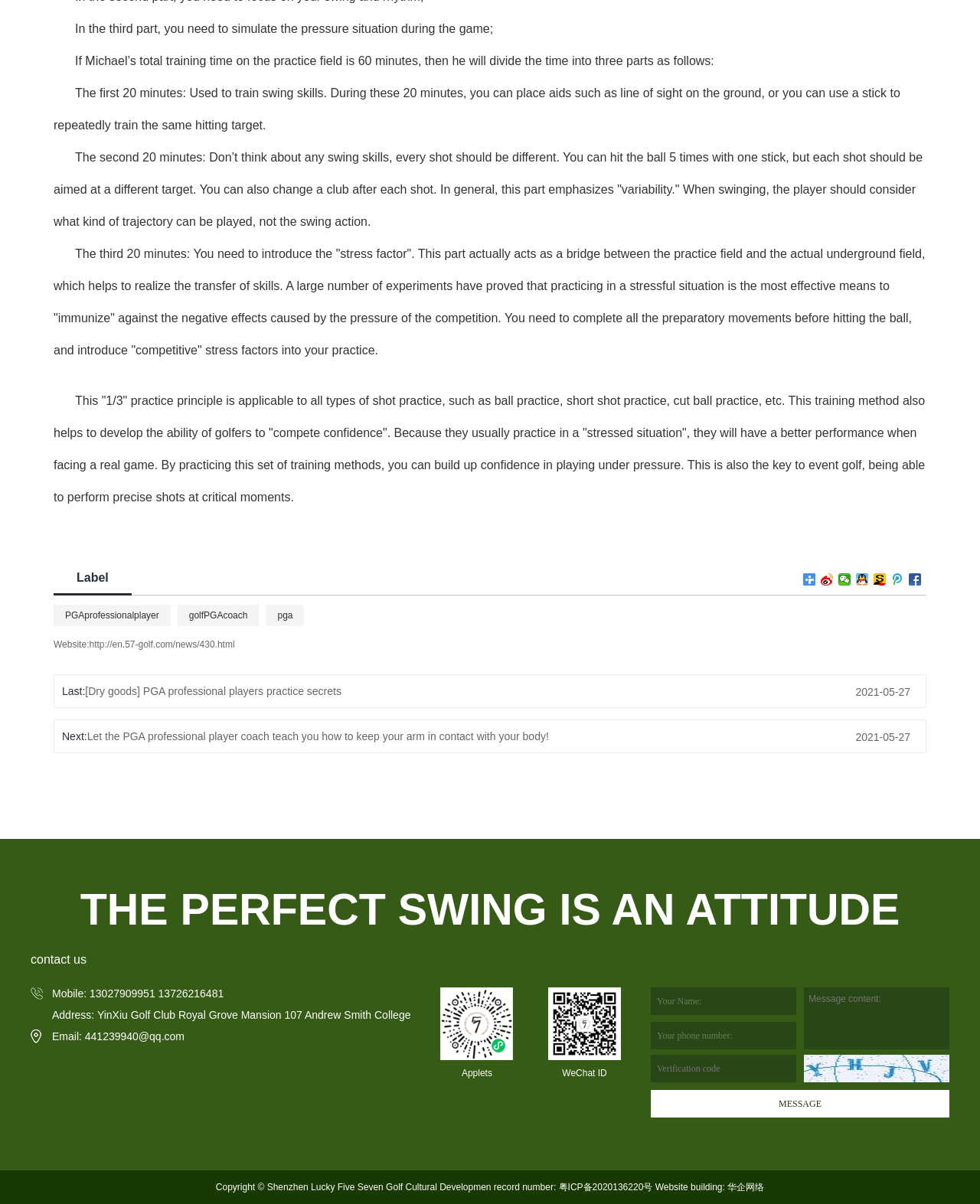Please find the bounding box coordinates of the section that needs to be clicked to achieve this instruction: "Check the last news".

[0.063, 0.569, 0.087, 0.579]